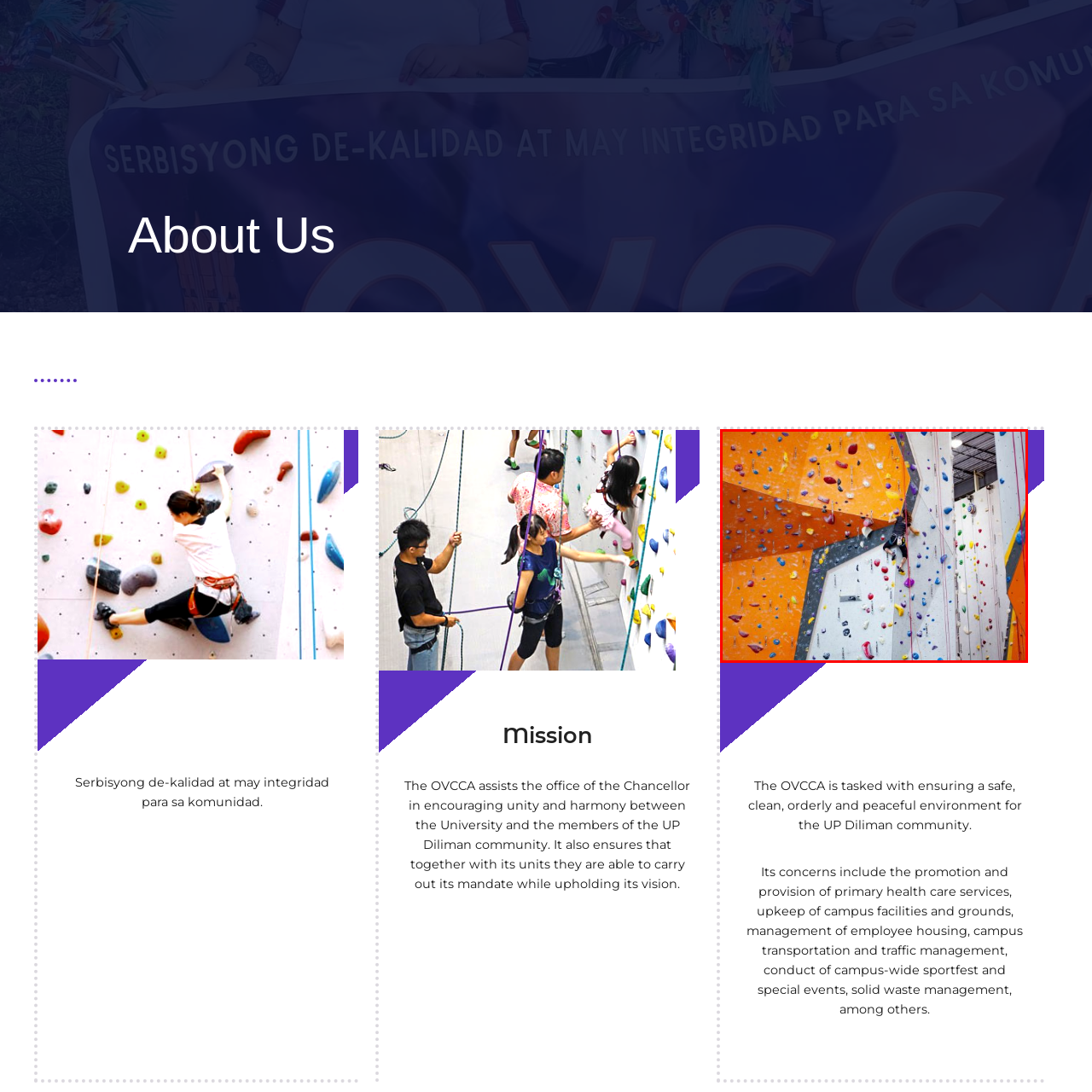How many colors of holds are mentioned in the caption? Examine the image inside the red bounding box and answer concisely with one word or a short phrase.

4